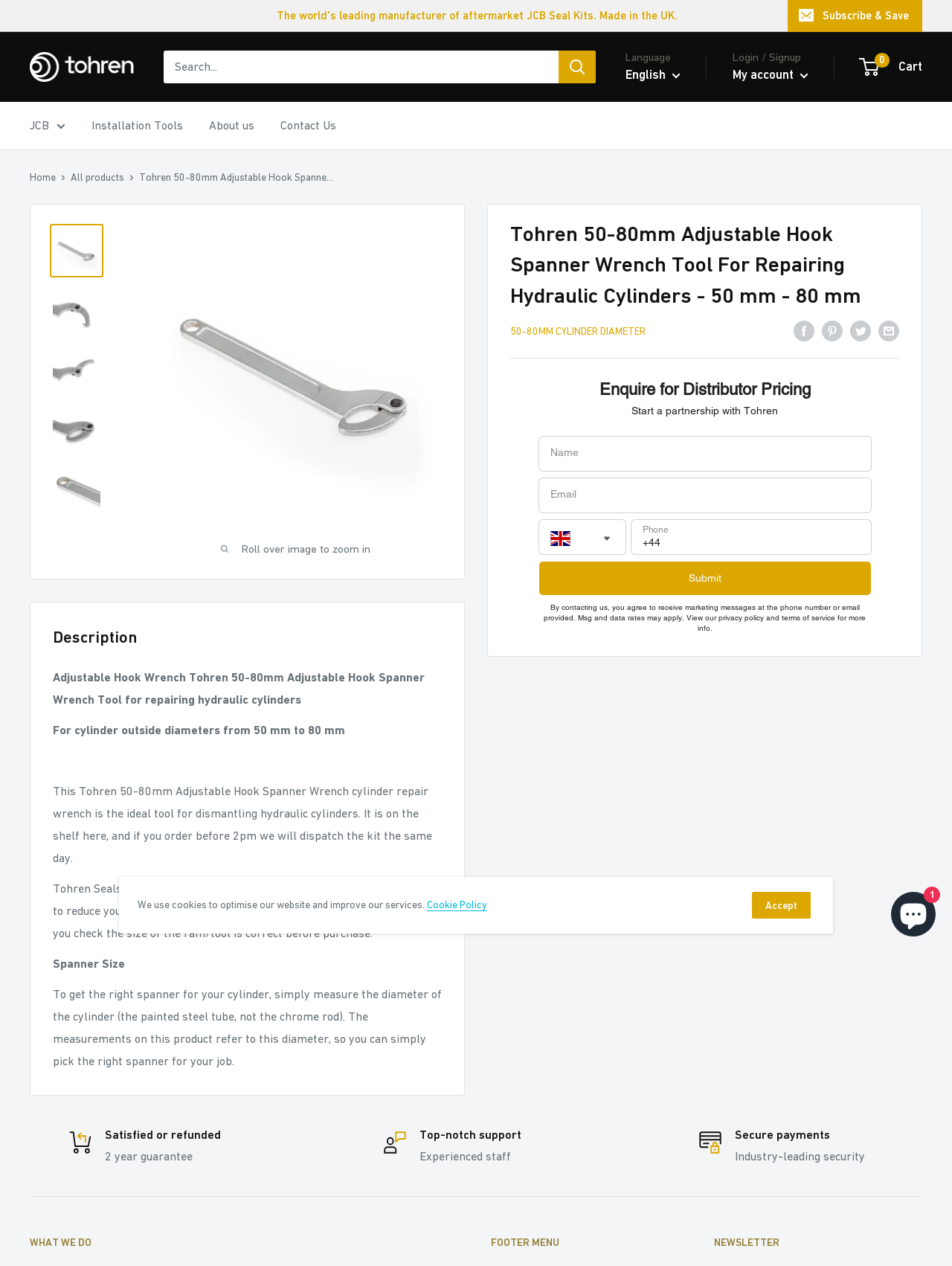Respond with a single word or short phrase to the following question: 
What is the language of the website?

English